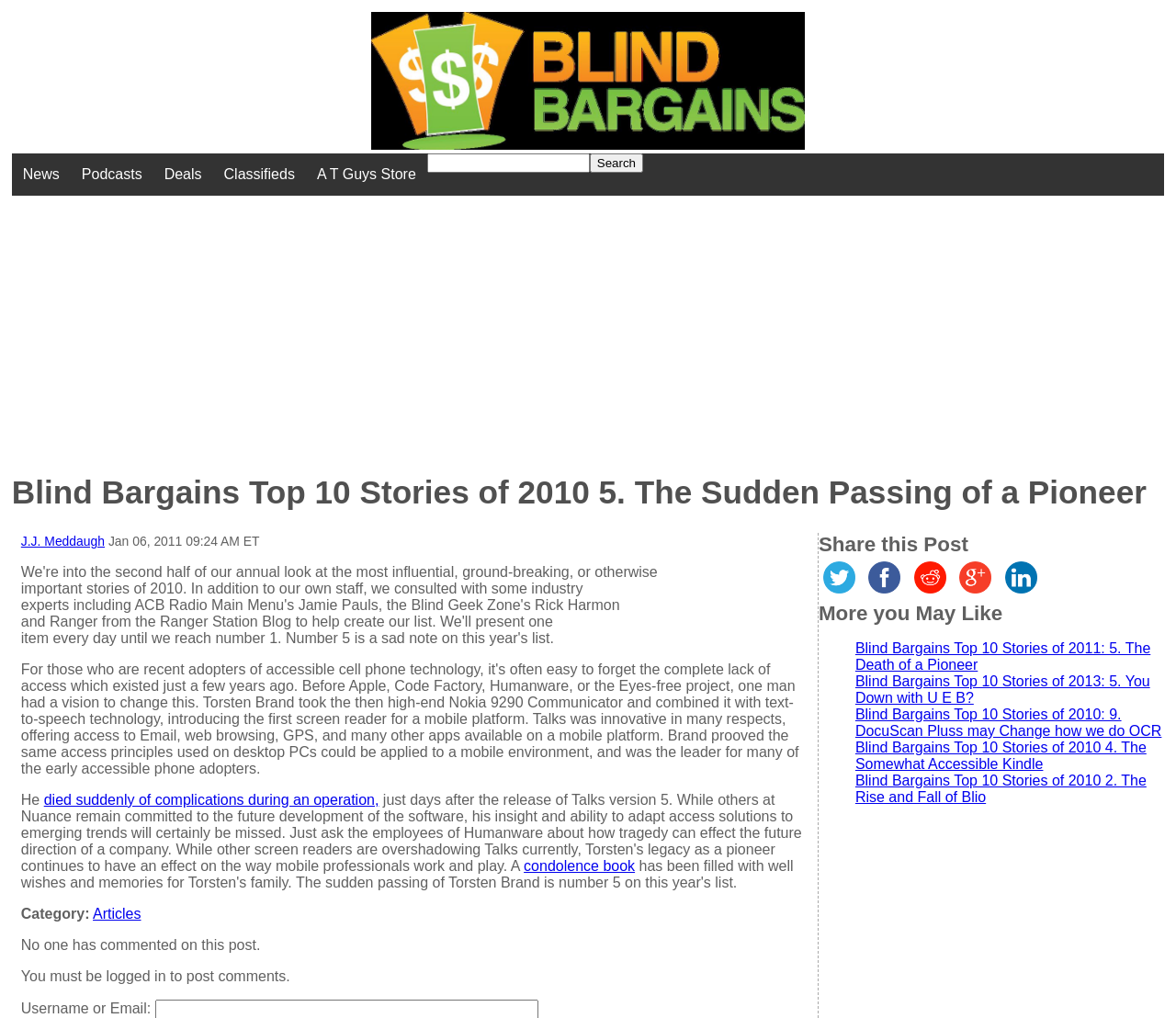Can you extract the headline from the webpage for me?

Blind Bargains Top 10 Stories of 2010 5. The Sudden Passing of a Pioneer